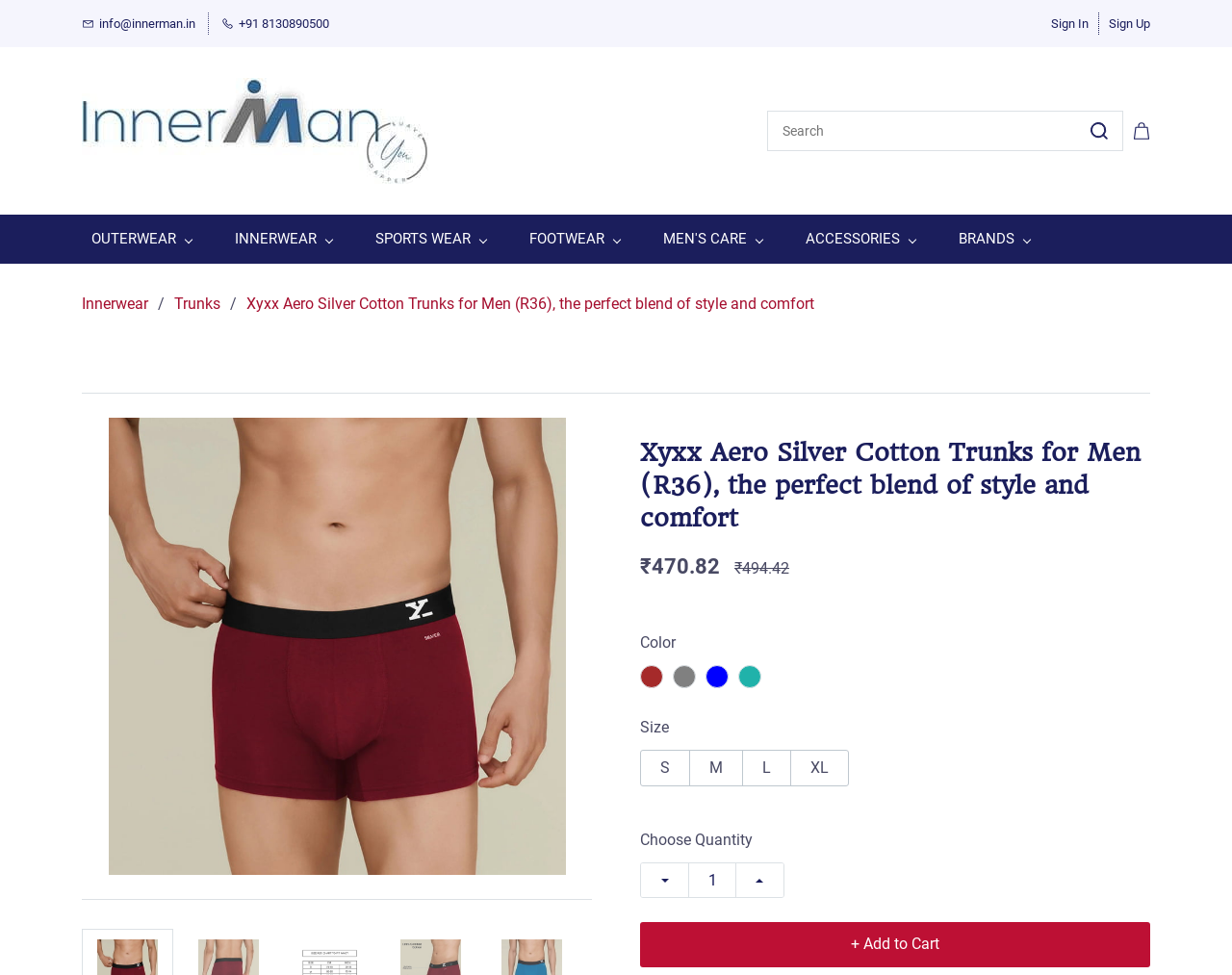What are the available sizes for the product?
Use the image to answer the question with a single word or phrase.

M, L, XL